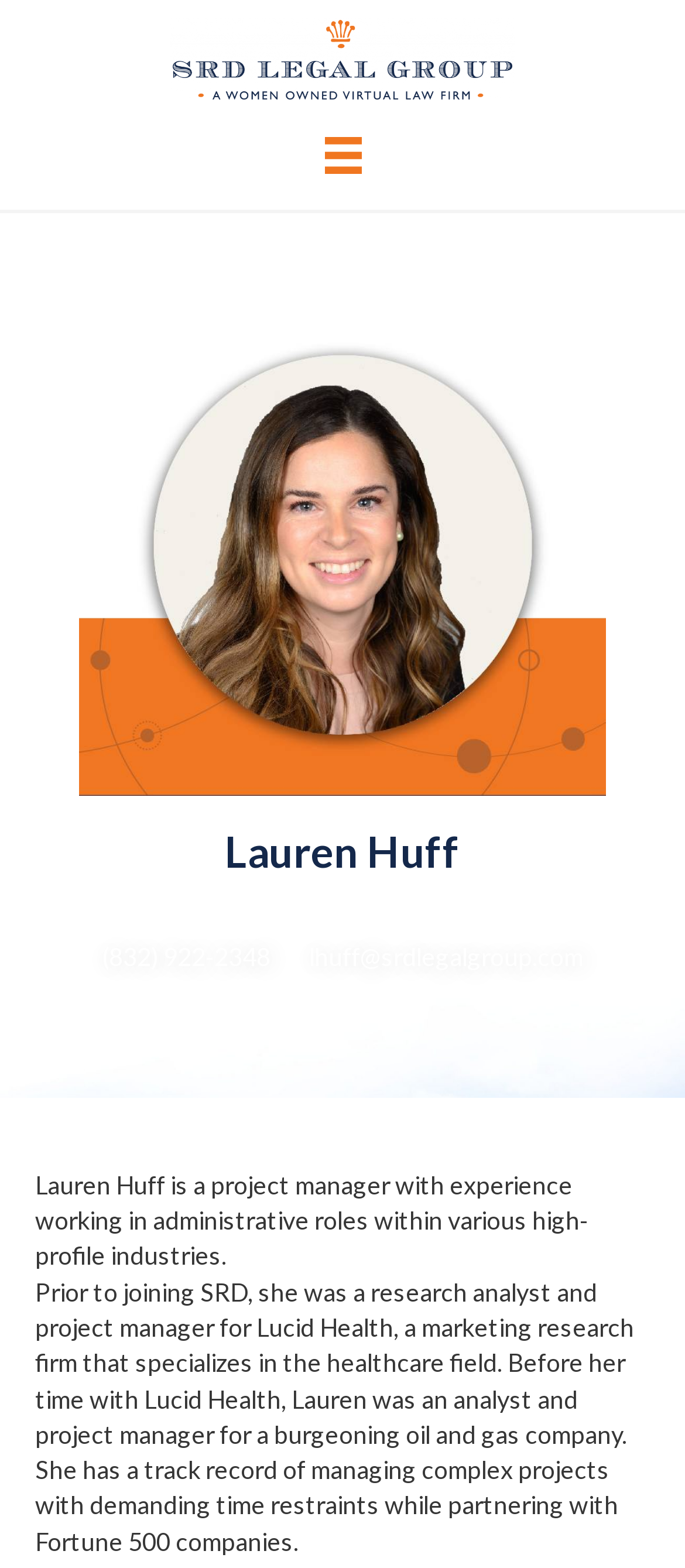Provide a one-word or short-phrase answer to the question:
What company did Lauren Huff work for before joining SRD?

Lucid Health